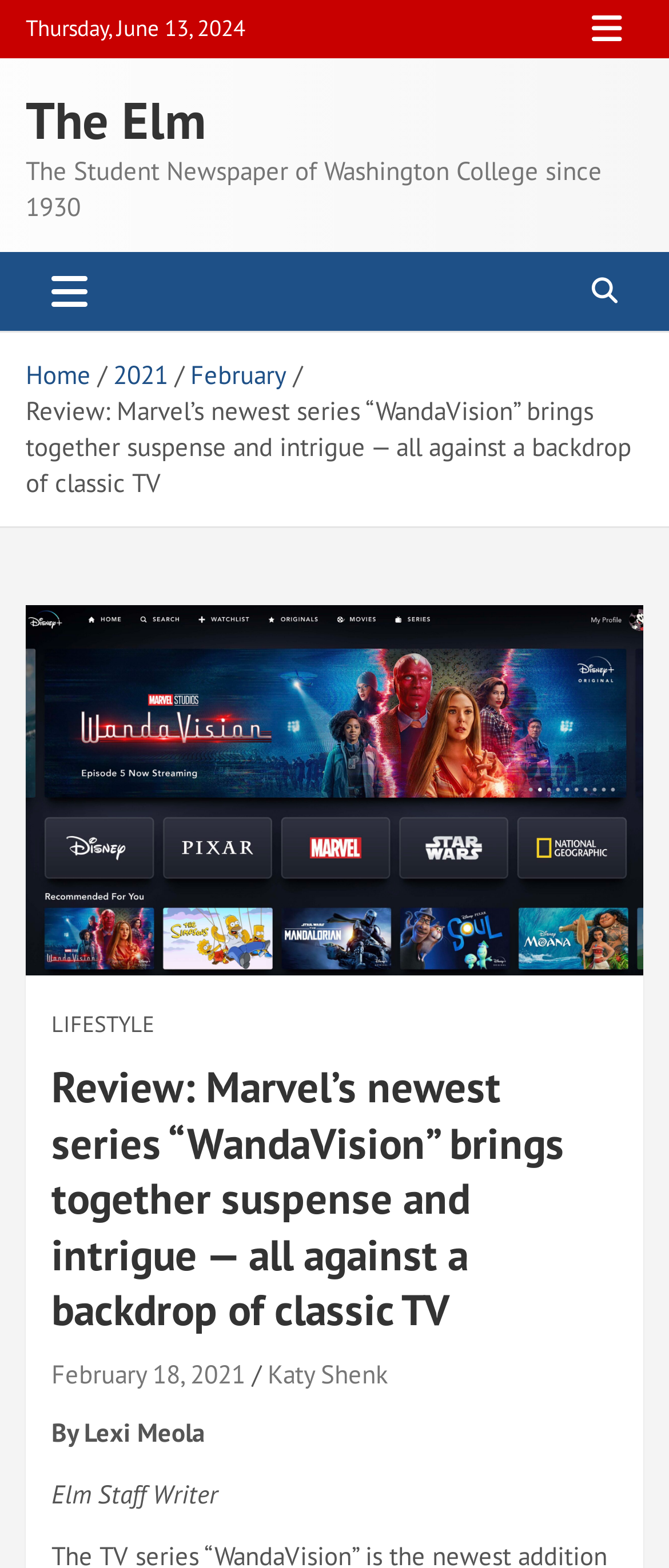From the given element description: "Esa “gran fatiga”…", find the bounding box for the UI element. Provide the coordinates as four float numbers between 0 and 1, in the order [left, top, right, bottom].

None